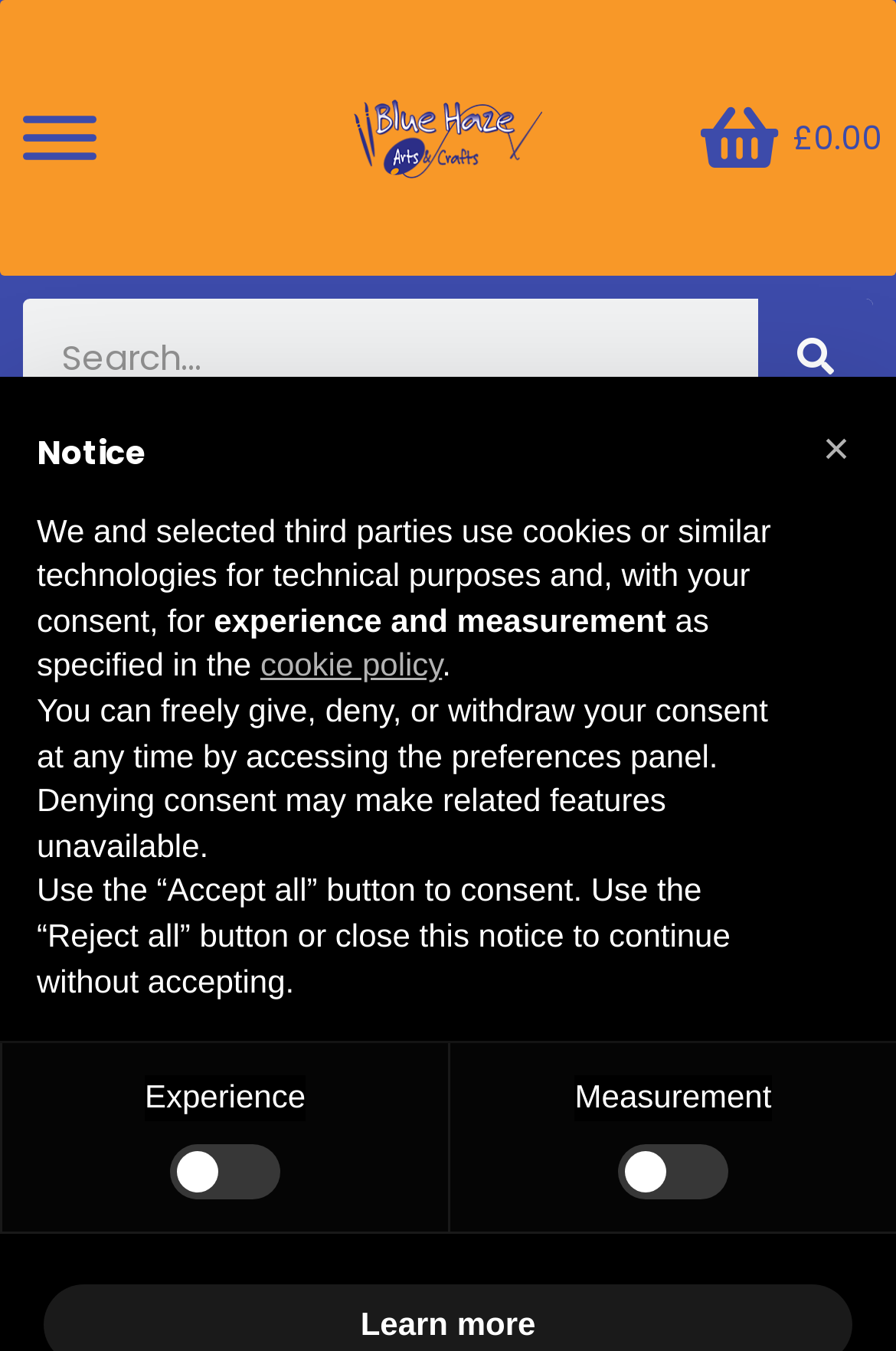Identify the bounding box coordinates of the clickable region to carry out the given instruction: "Go to the 'Popular culture' page".

None